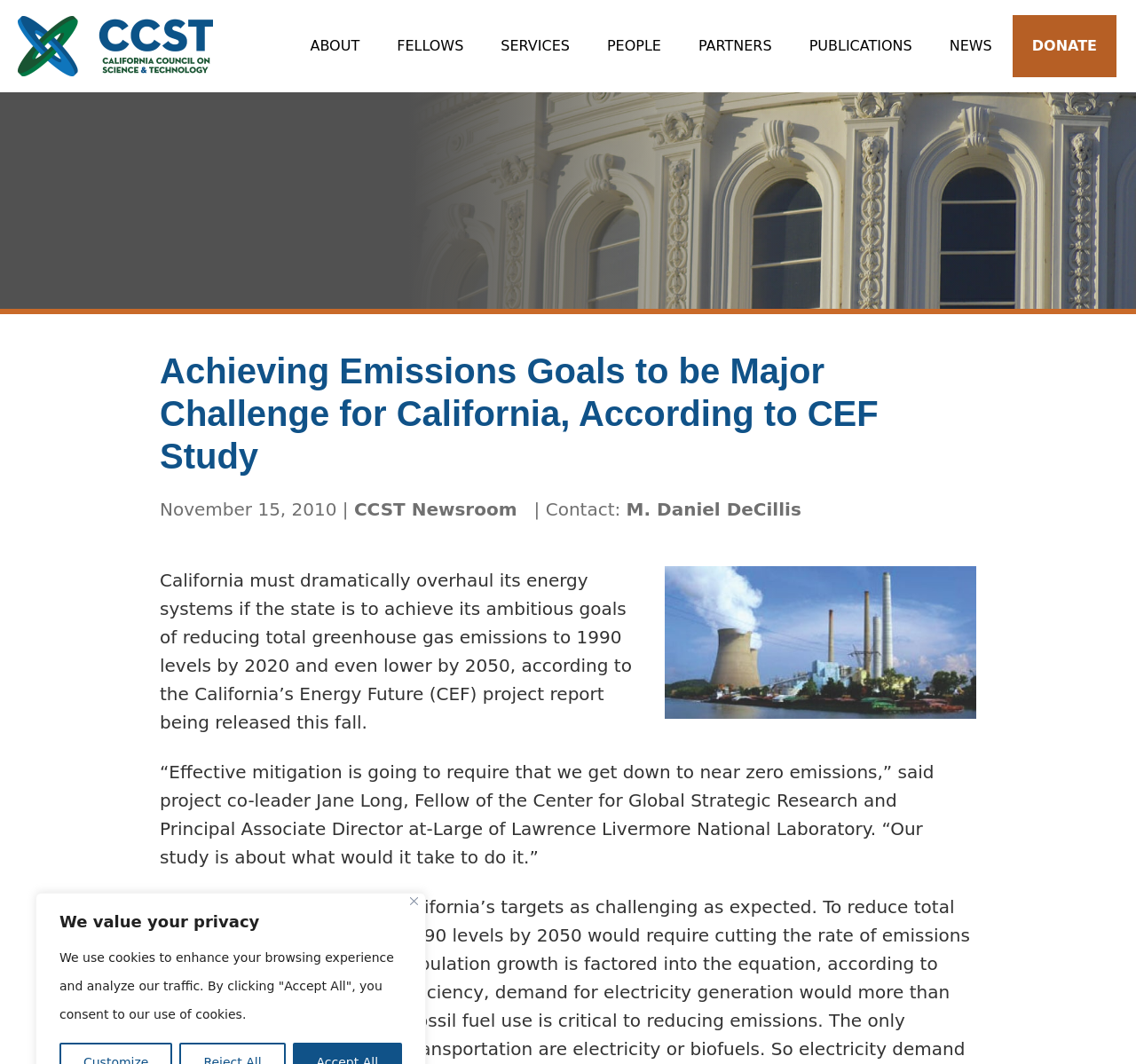Locate the bounding box coordinates of the element you need to click to accomplish the task described by this instruction: "Visit CCST Newsroom".

[0.312, 0.469, 0.455, 0.489]